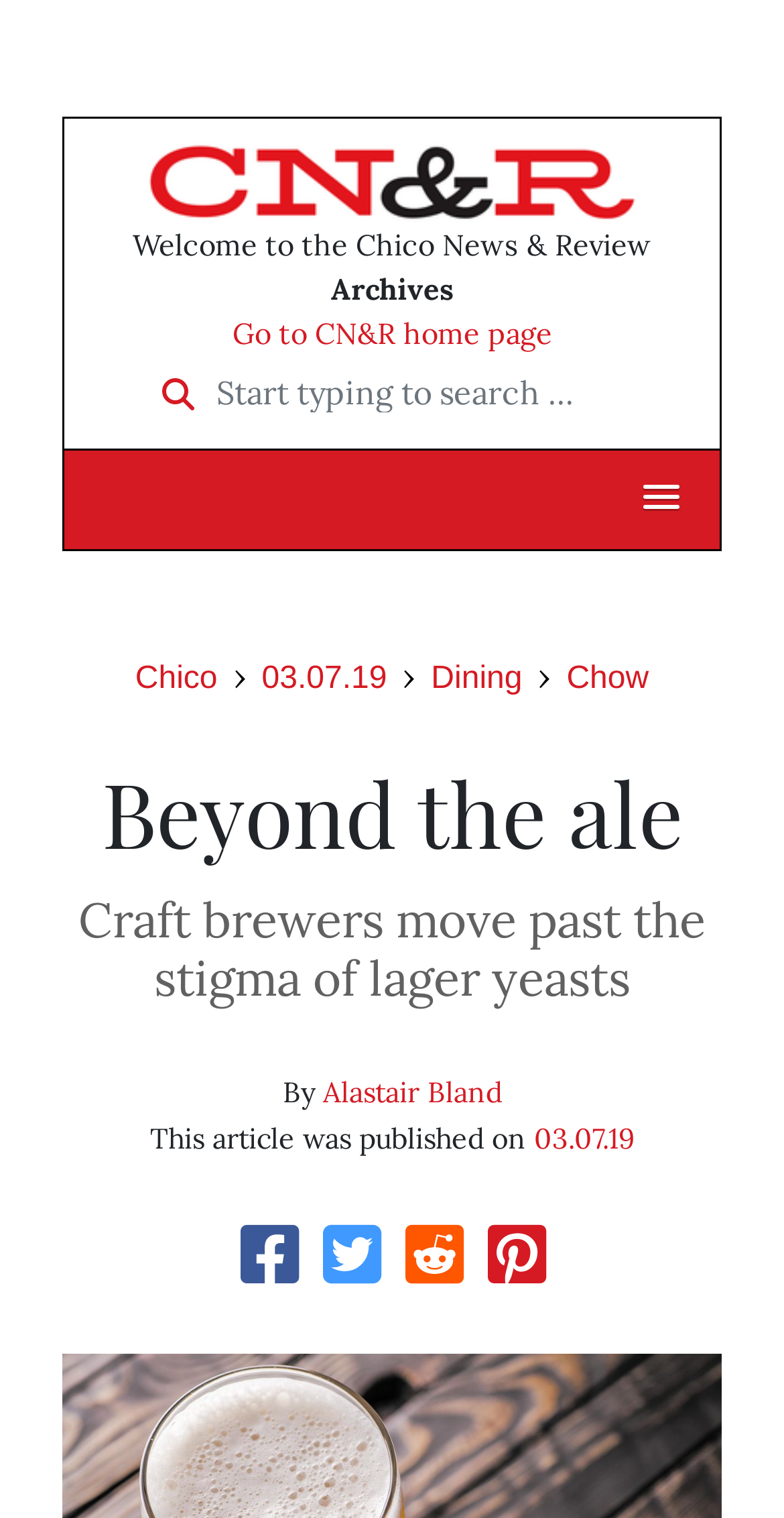Identify the bounding box coordinates for the element that needs to be clicked to fulfill this instruction: "Read the article 'Beyond the ale'". Provide the coordinates in the format of four float numbers between 0 and 1: [left, top, right, bottom].

[0.079, 0.501, 0.921, 0.571]